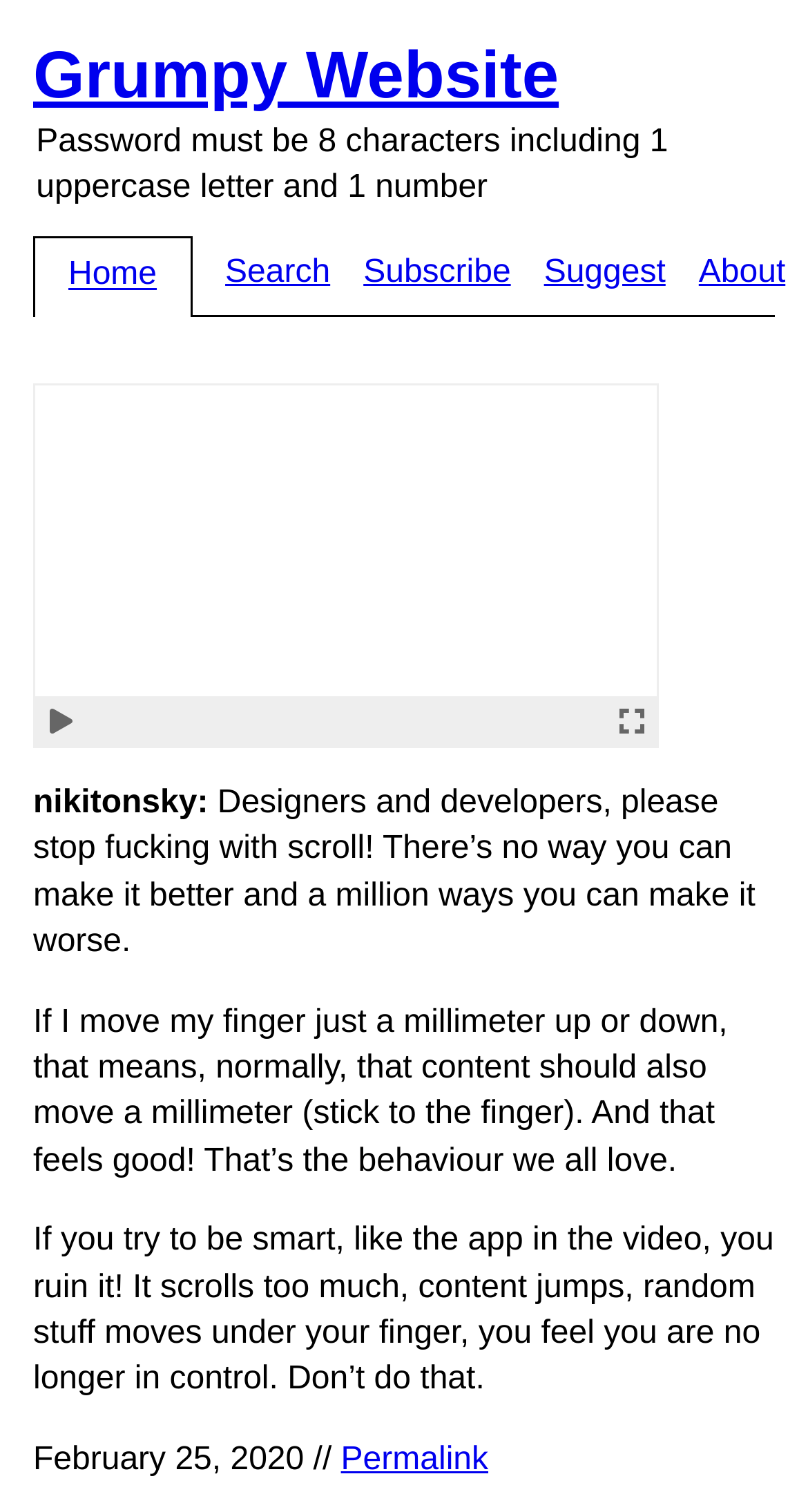What is the purpose of the 'Permalink' link?
Please give a well-detailed answer to the question.

The 'Permalink' link is likely used to provide a direct link to the article, allowing users to share or bookmark the specific page.